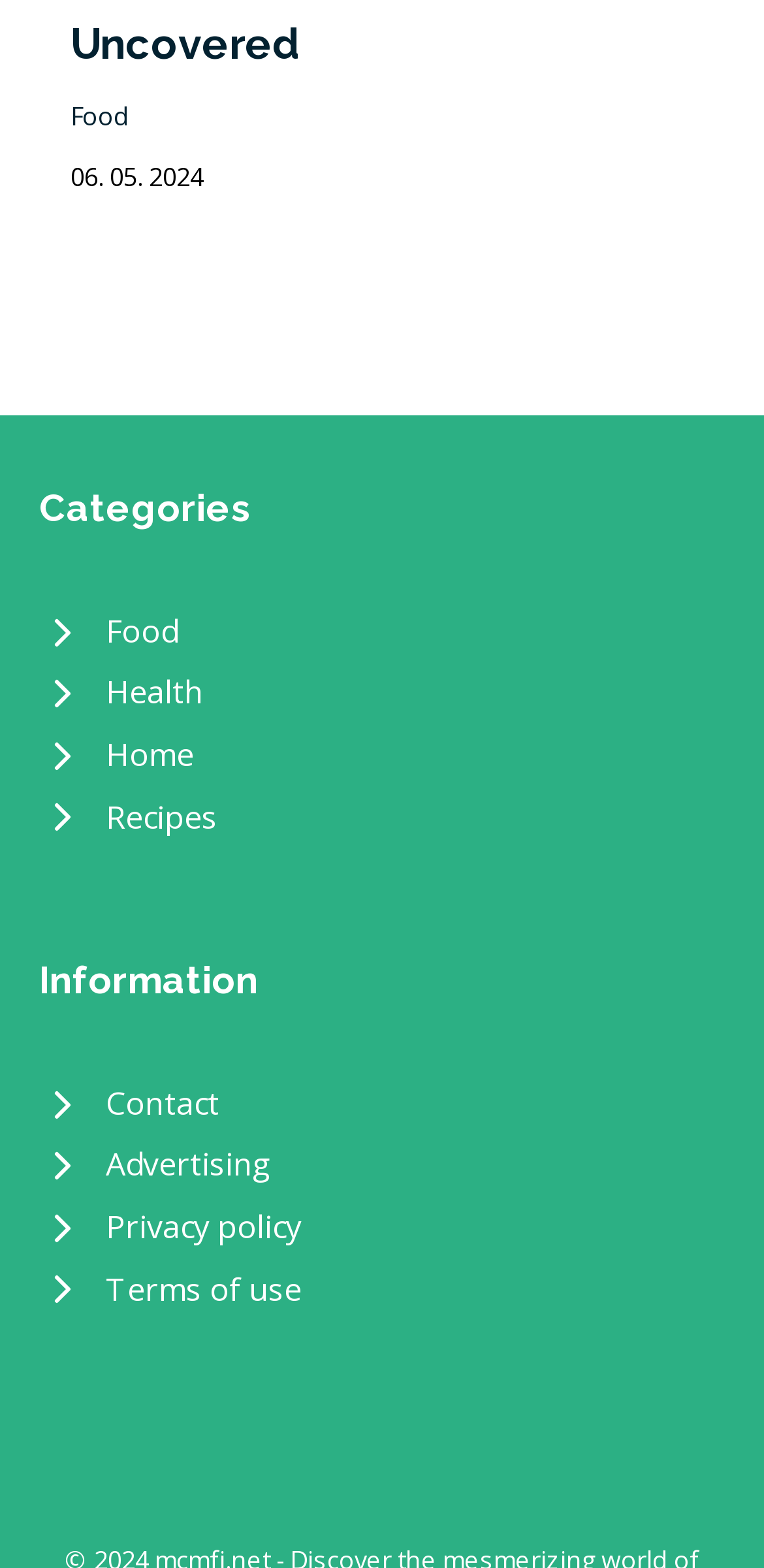Locate the bounding box coordinates of the clickable element to fulfill the following instruction: "View Recipes". Provide the coordinates as four float numbers between 0 and 1 in the format [left, top, right, bottom].

[0.051, 0.502, 0.949, 0.541]